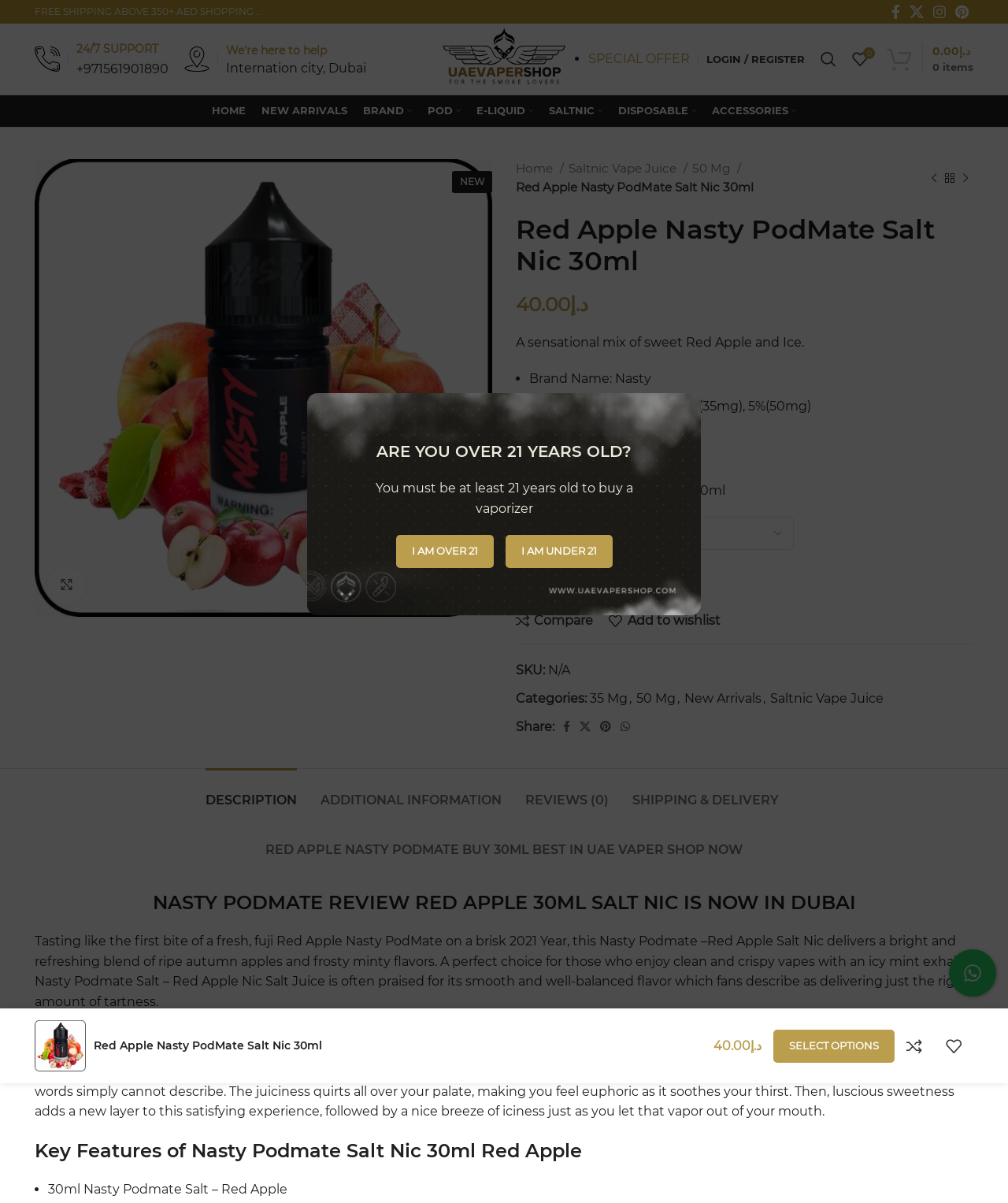Identify and provide the text content of the webpage's primary headline.

Red Apple Nasty PodMate Salt Nic 30ml